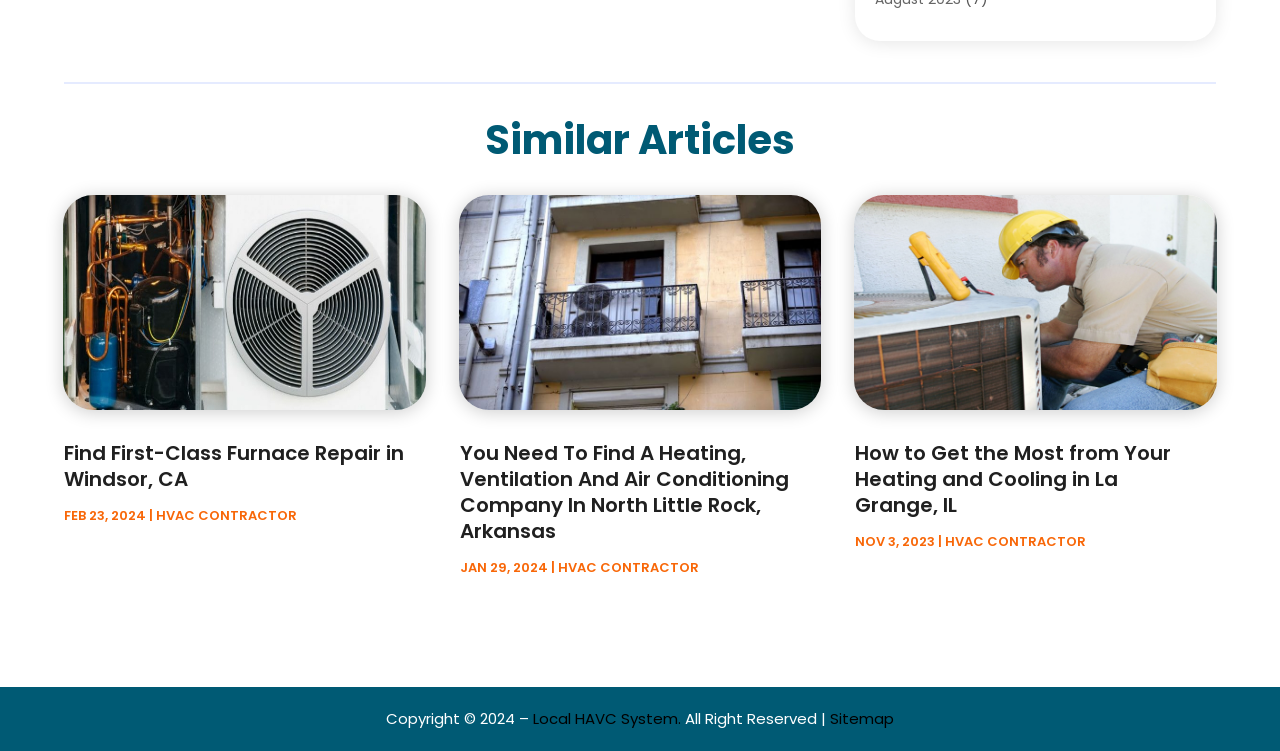Could you locate the bounding box coordinates for the section that should be clicked to accomplish this task: "Click on Local HVAC System".

[0.684, 0.028, 0.789, 0.055]